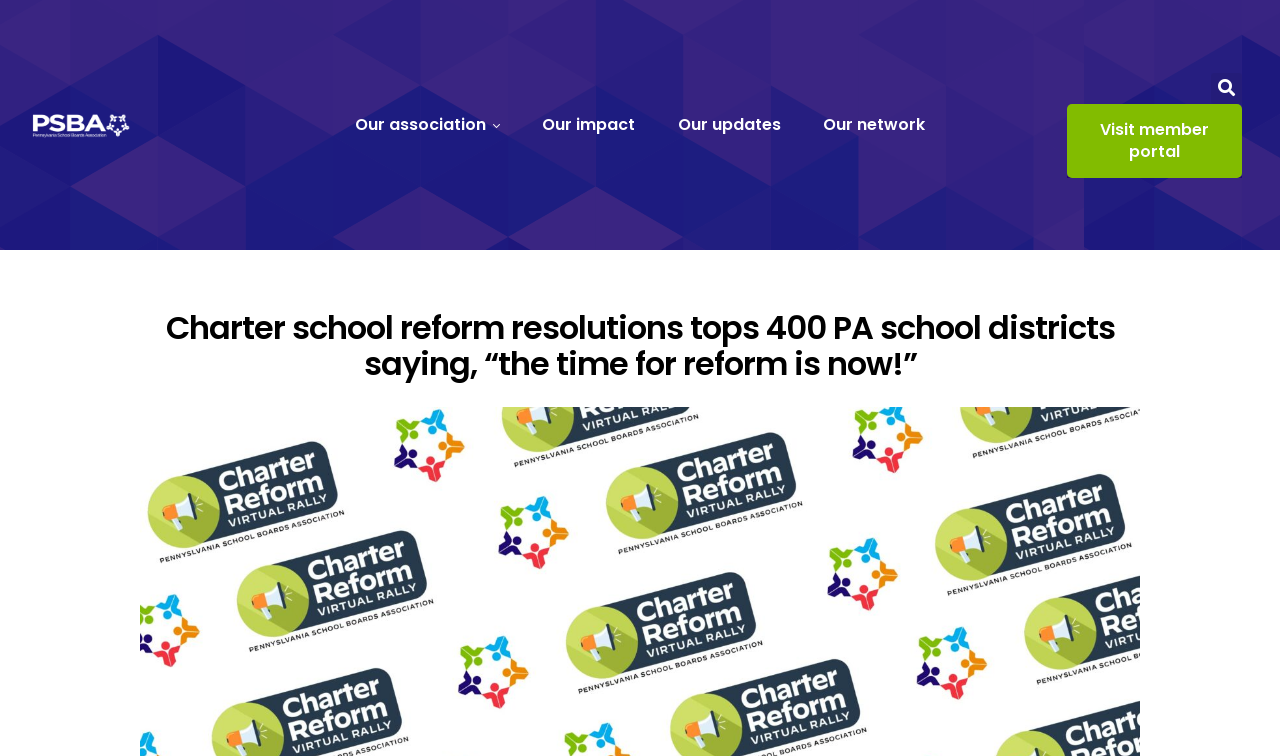Generate a thorough description of the webpage.

The webpage is about the Pennsylvania School Boards Association (PSBA) and its announcement regarding charter school reform resolutions. At the top left corner, there is a horizontal PSBA logo, which is an image linked to the organization's website. 

Below the logo, there is a primary navigation menu that spans across the top of the page, containing links to "Our association", "Our impact", "Our updates", and "Our network". 

On the top right corner, there is a search bar with a "Search" button. Next to the search bar, there is a link to visit the member portal. 

The main content of the webpage is headed by a title that reads "Charter school reform resolutions tops 400 PA school districts saying, “the time for reform is now!”", which is a prominent heading that takes up a significant portion of the page.